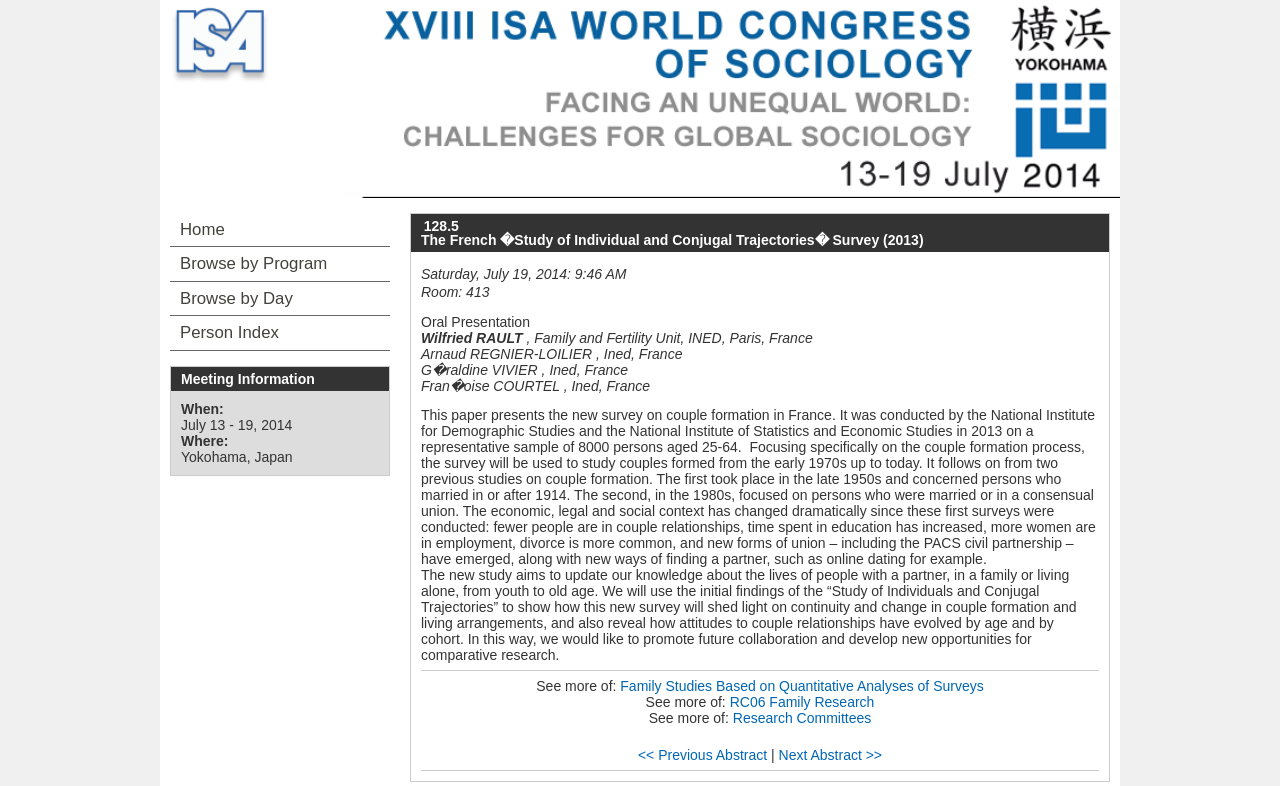Analyze the image and deliver a detailed answer to the question: What is the room number of the presentation?

The room number of the presentation is obtained from the static text element with the text 'Room: 413'.